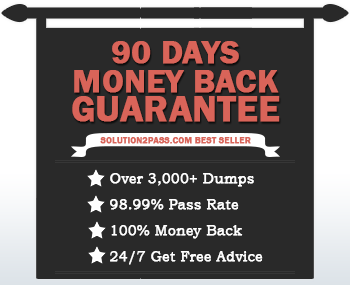What is the duration of the money-back guarantee?
Give a detailed and exhaustive answer to the question.

The image prominently features a bold '90 DAYS MONEY BACK GUARANTEE' statement, which emphasizes the commitment to customer satisfaction and assurance of quality.